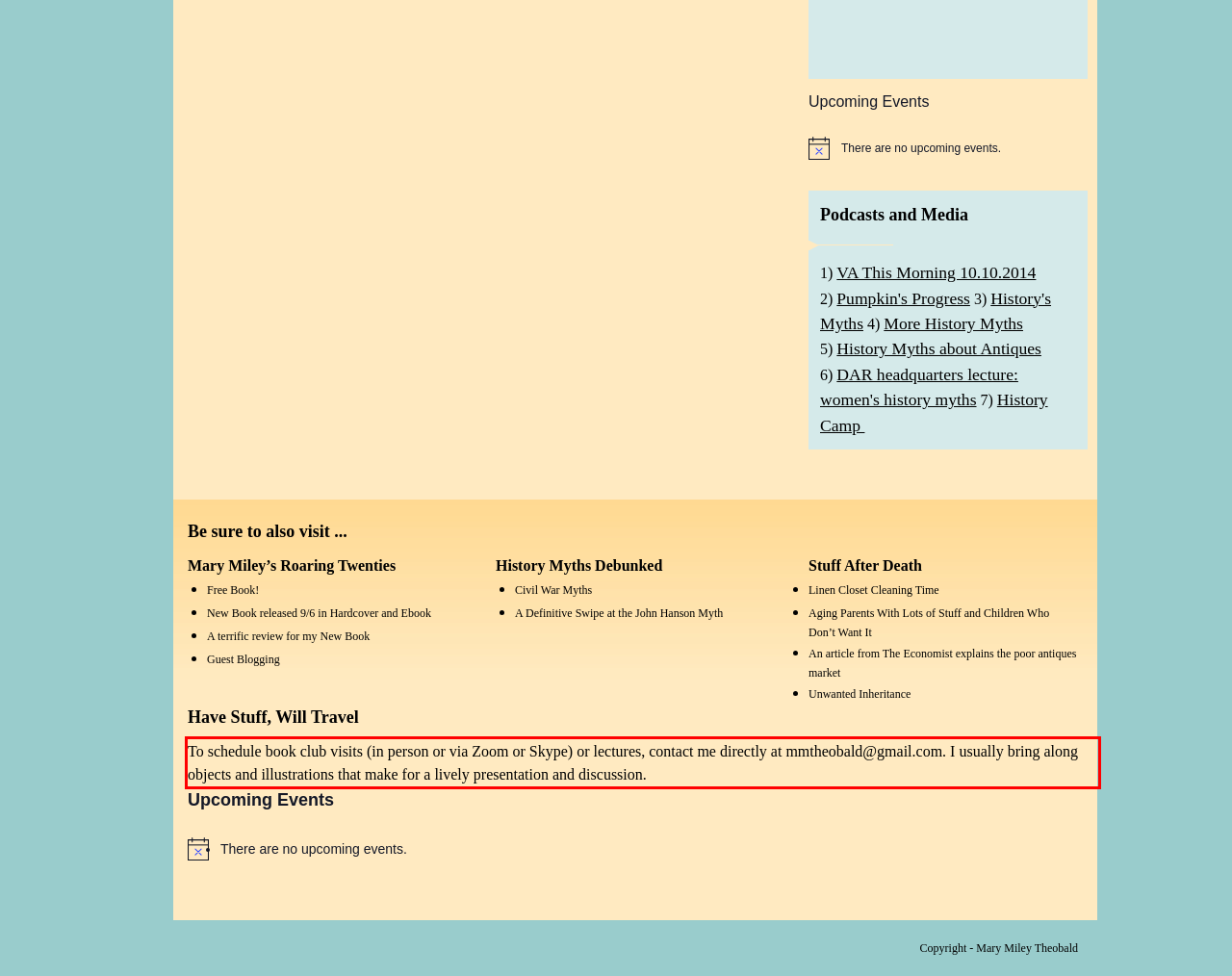Look at the screenshot of the webpage, locate the red rectangle bounding box, and generate the text content that it contains.

To schedule book club visits (in person or via Zoom or Skype) or lectures, contact me directly at mmtheobald@gmail.com. I usually bring along objects and illustrations that make for a lively presentation and discussion.